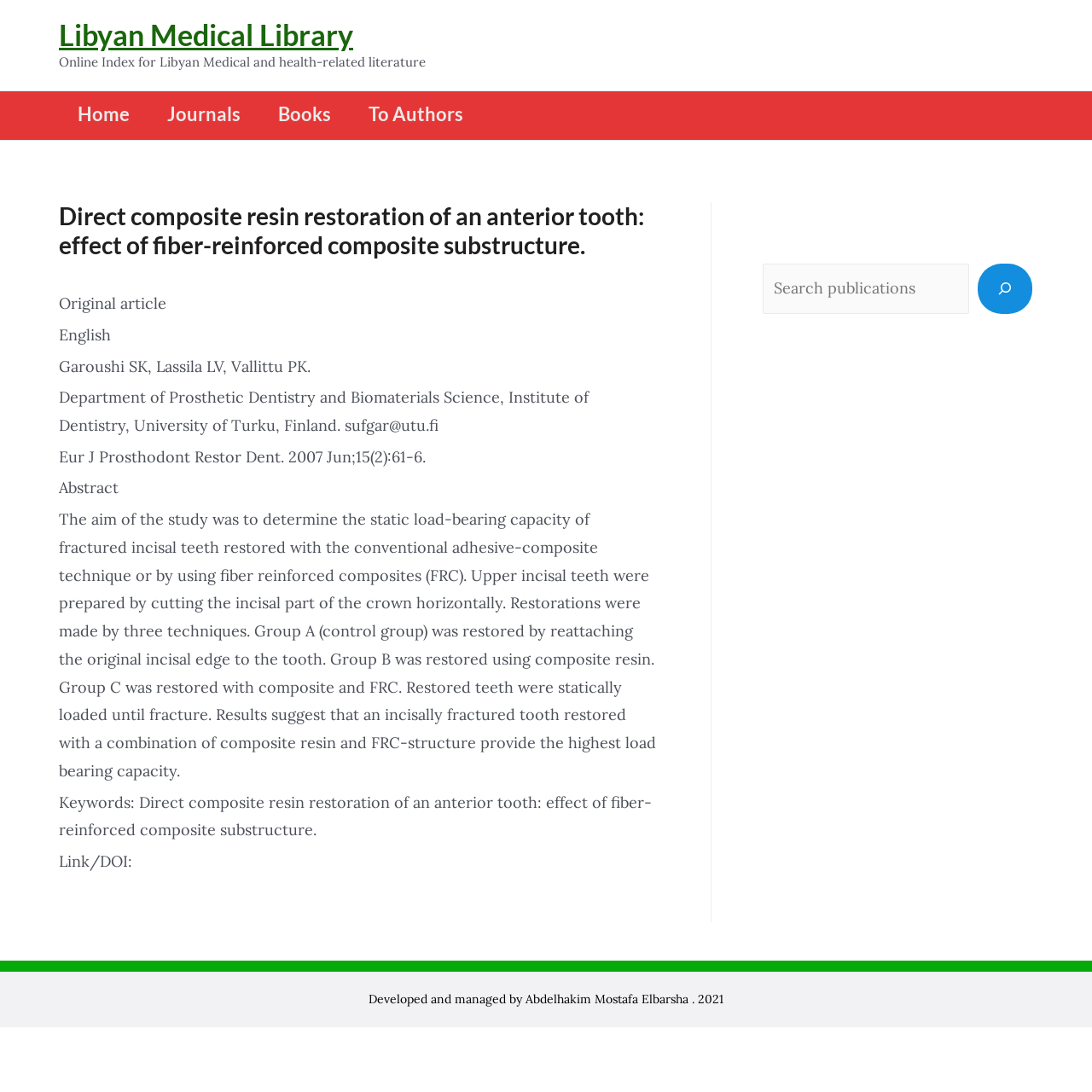Who are the authors of the article?
Look at the image and construct a detailed response to the question.

The authors of the article are mentioned in the article section, which are Garoushi SK, Lassila LV, Vallittu PK. This information can be found by reading the text in the article section.